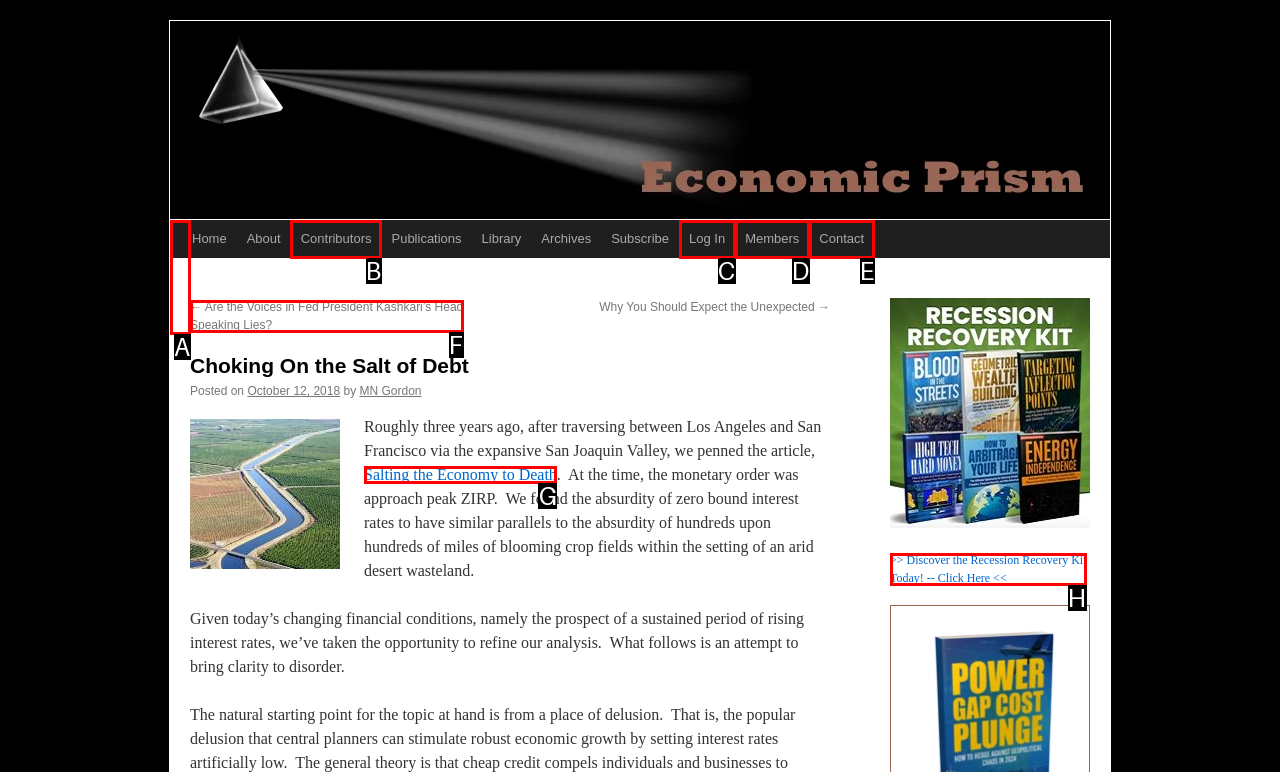Based on the description: Salting the Economy to Death, find the HTML element that matches it. Provide your answer as the letter of the chosen option.

G